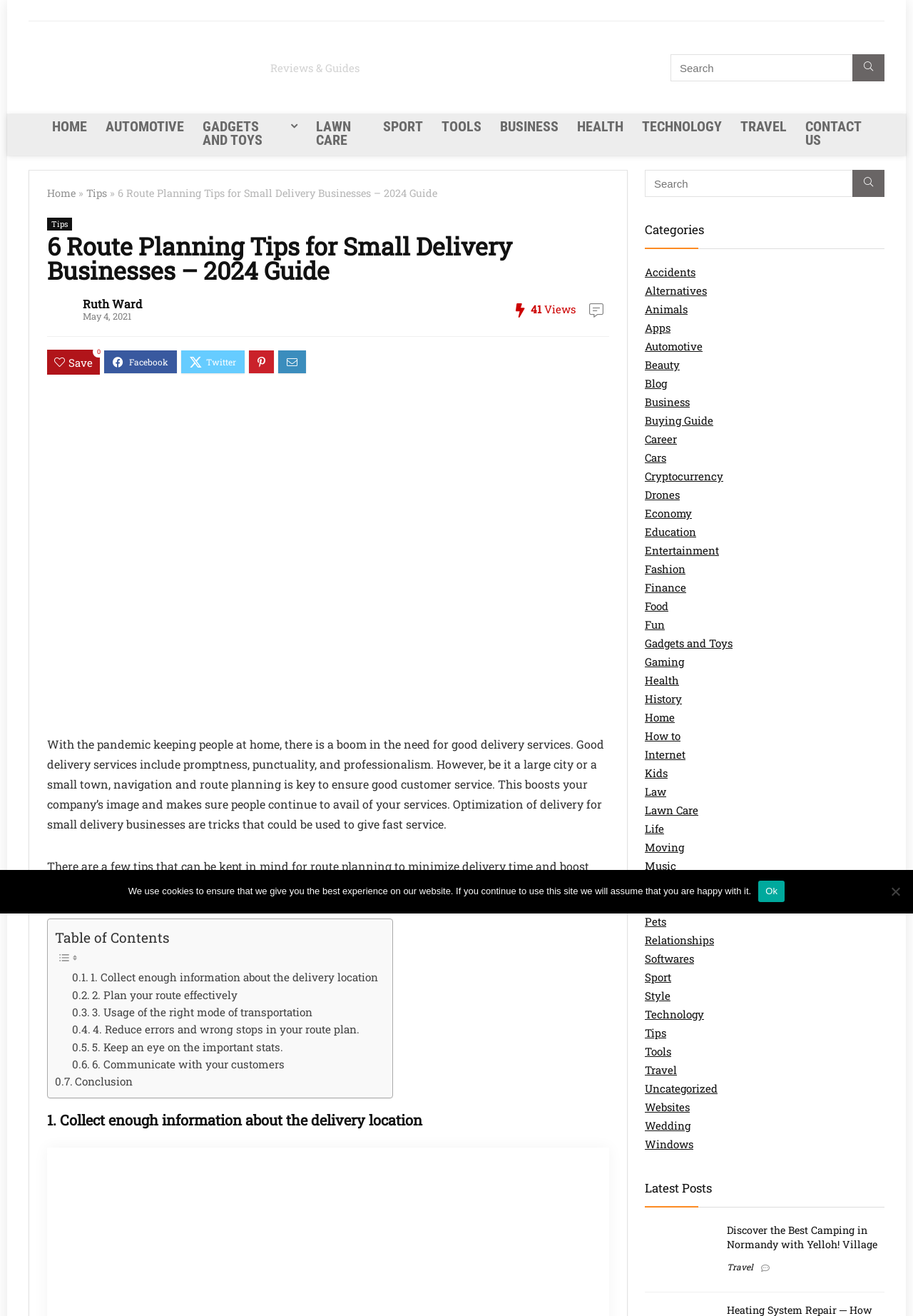Determine the coordinates of the bounding box for the clickable area needed to execute this instruction: "Click on the 'HOME' link".

[0.047, 0.087, 0.105, 0.107]